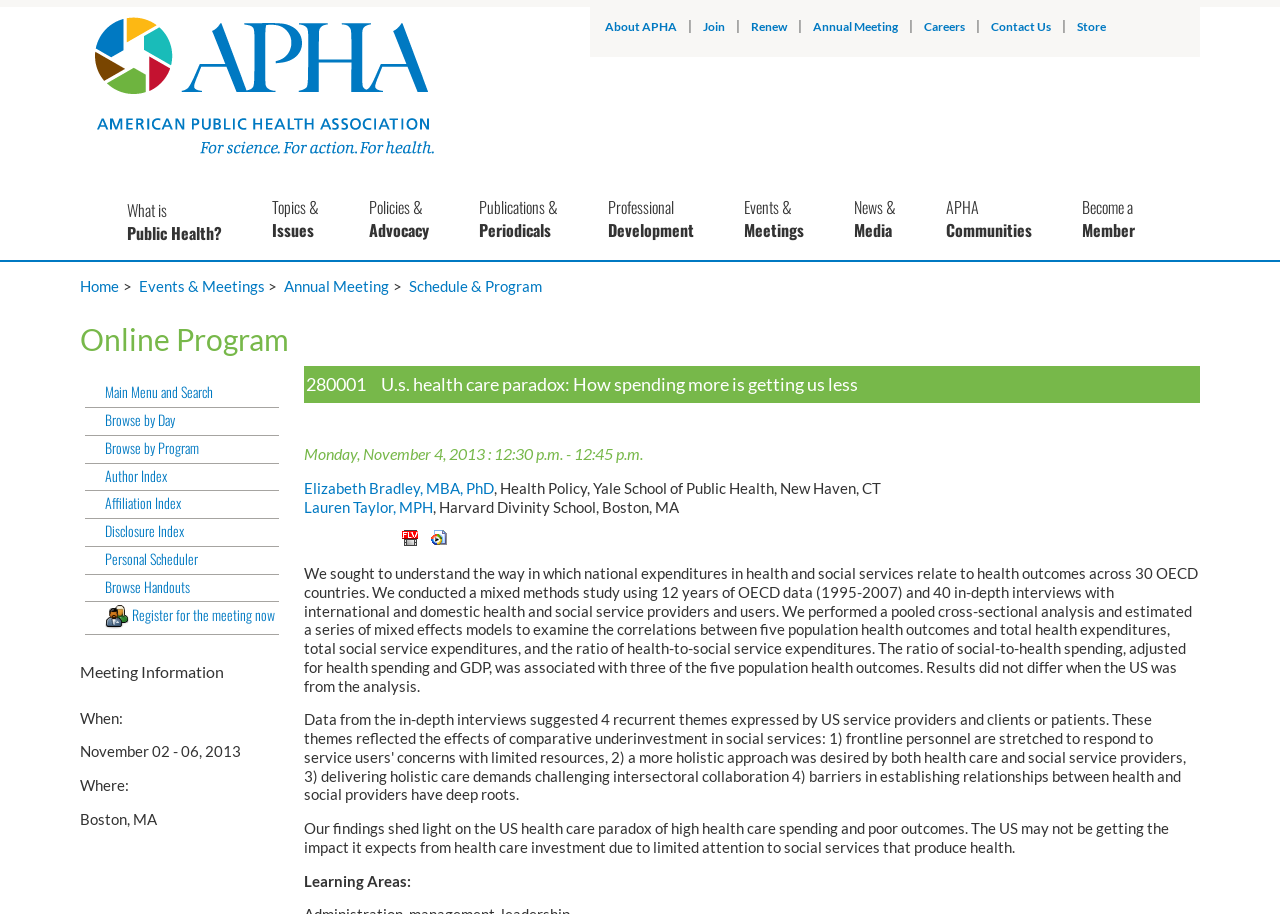Provide a one-word or short-phrase answer to the question:
What is the location of the meeting?

Boston, MA